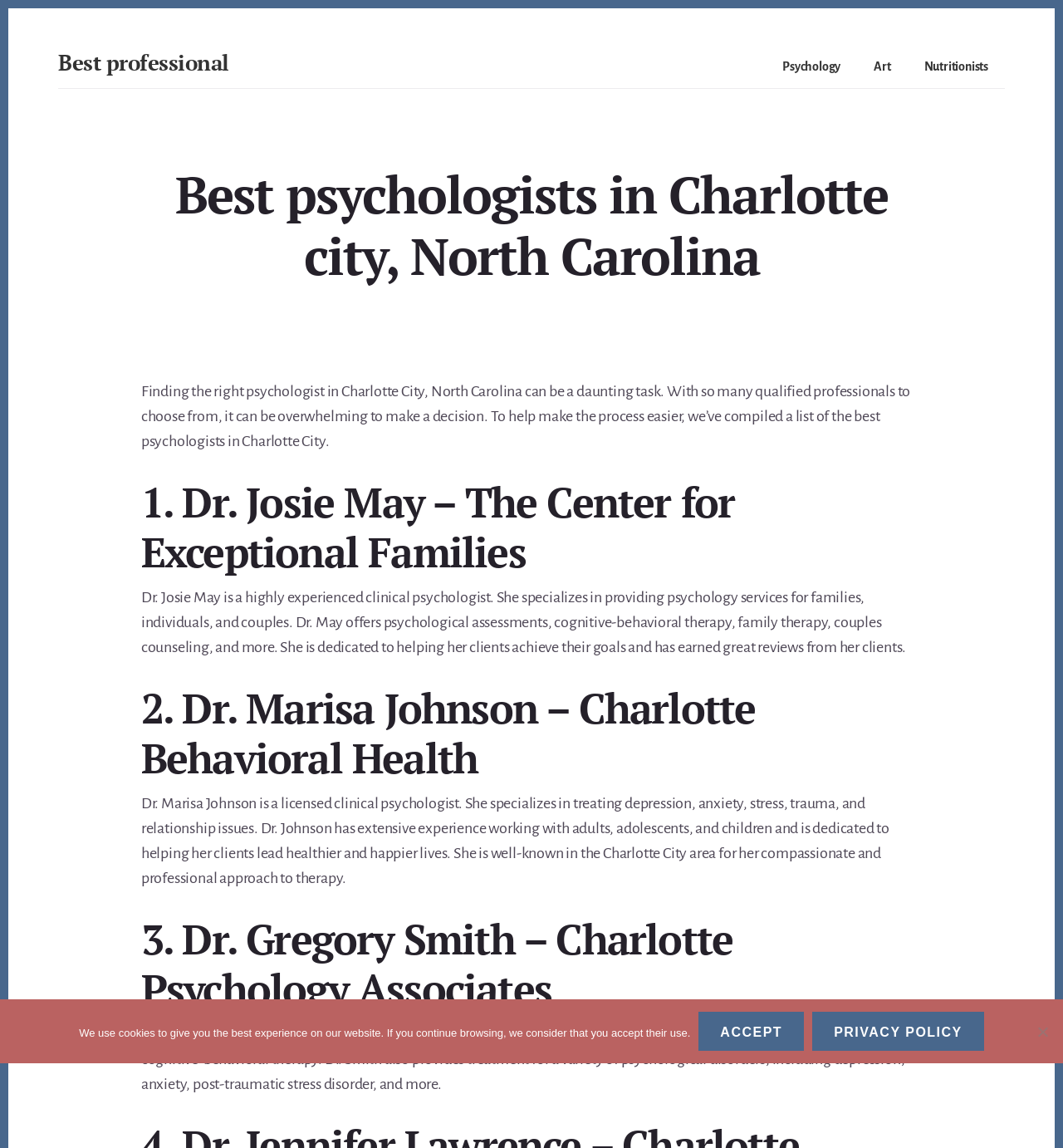Create a full and detailed caption for the entire webpage.

This webpage is about finding the best psychologists in Charlotte City, North Carolina. At the top left corner, there is a link to skip to the content. Next to it, there is a link to the website's main page, labeled "Best professional". Below that, there is a brief description of the website's purpose, which is to help find professionals in various fields.

On the top right side, there is a navigation menu labeled "Main" with links to different categories, including "Psychology", "Art", and "Nutritionists". 

The main content of the webpage is divided into sections, each featuring a different psychologist in Charlotte City. There are three sections, each with a heading indicating the ranking of the psychologist, followed by a brief description of their services and specialties. The sections are arranged vertically, with the first section starting from the top center of the page and the subsequent sections below it.

At the bottom of the page, there is a dialog box for a cookie notice, which is not currently in focus. The dialog box contains a message about the website's use of cookies, with options to accept or view the privacy policy.